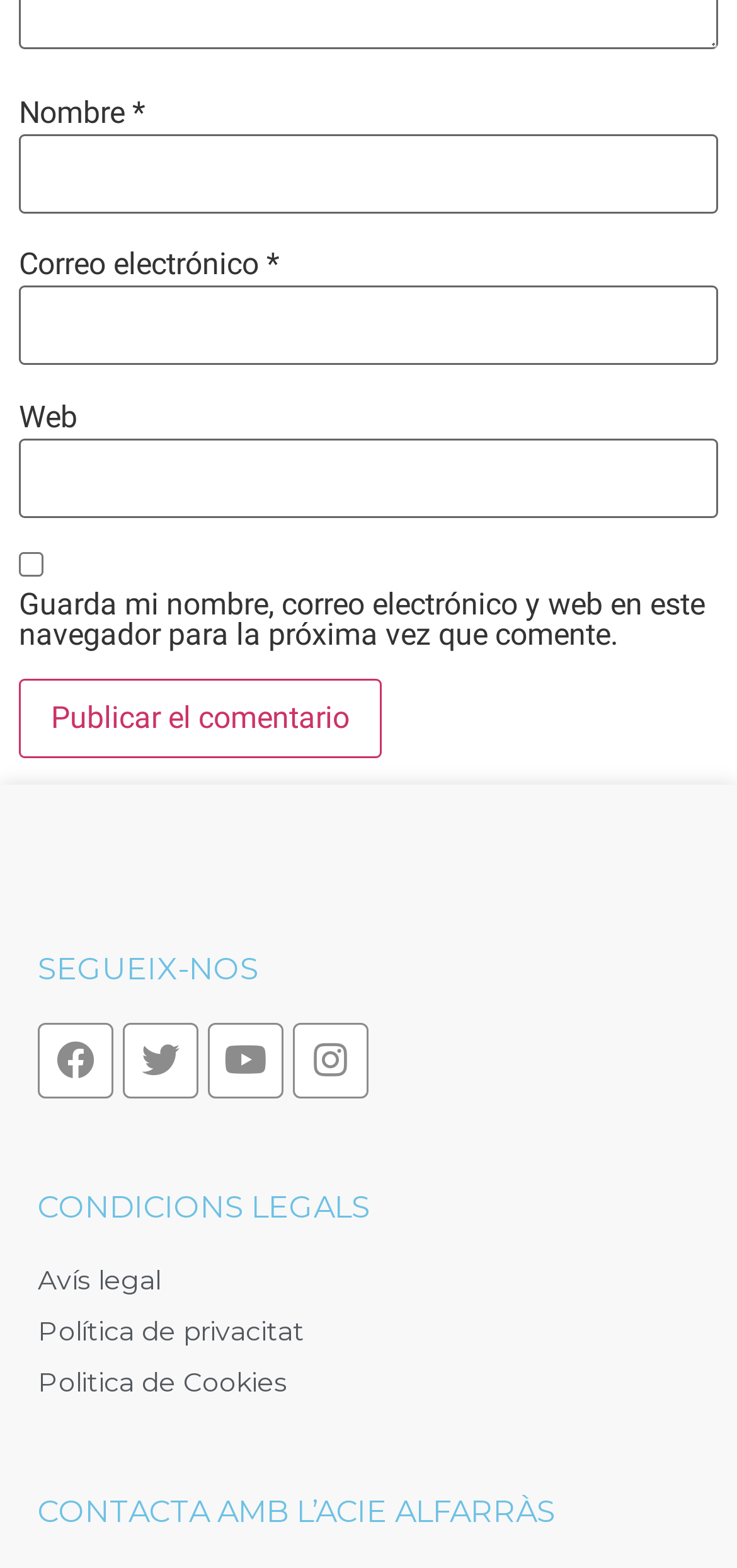Locate the bounding box coordinates of the clickable part needed for the task: "Visit our Facebook page".

[0.051, 0.652, 0.154, 0.7]